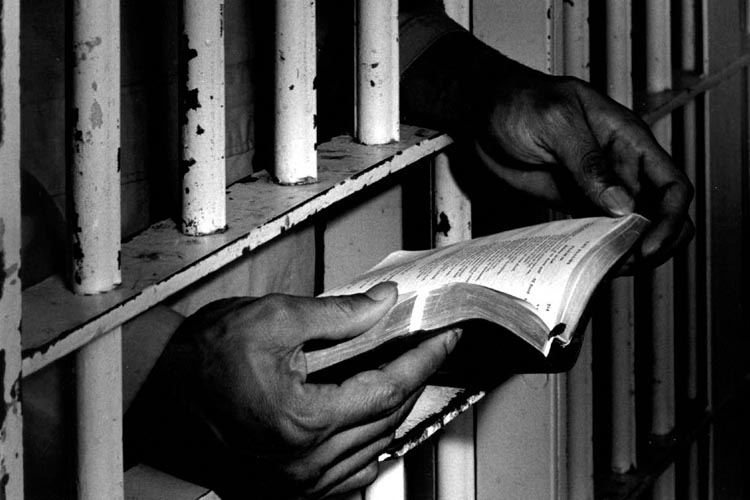Is the prison cell environment depicted as luxurious?
Respond to the question with a single word or phrase according to the image.

No